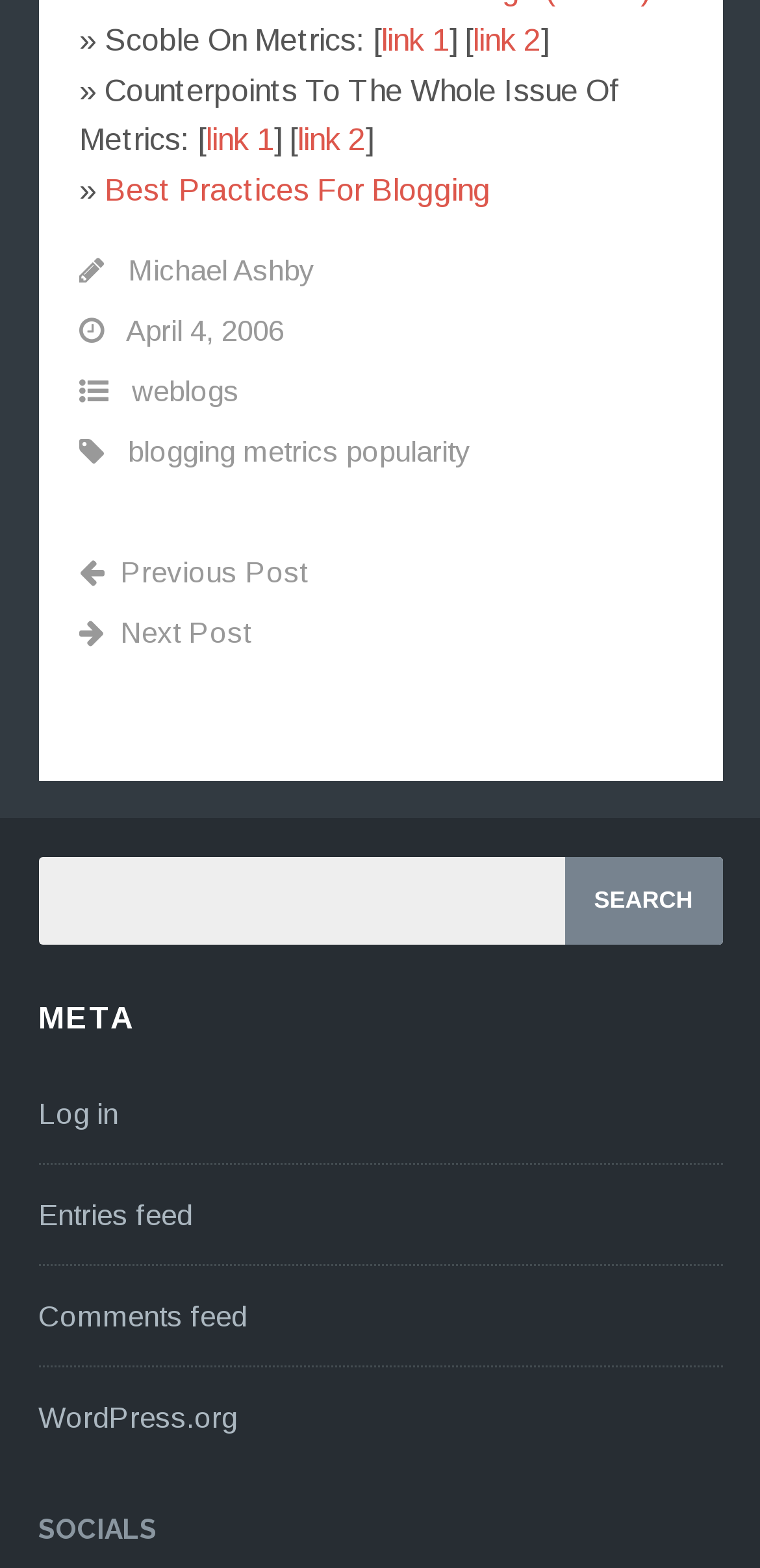Using the webpage screenshot, find the UI element described by Best Practices For Blogging. Provide the bounding box coordinates in the format (top-left x, top-left y, bottom-right x, bottom-right y), ensuring all values are floating point numbers between 0 and 1.

[0.137, 0.11, 0.645, 0.132]